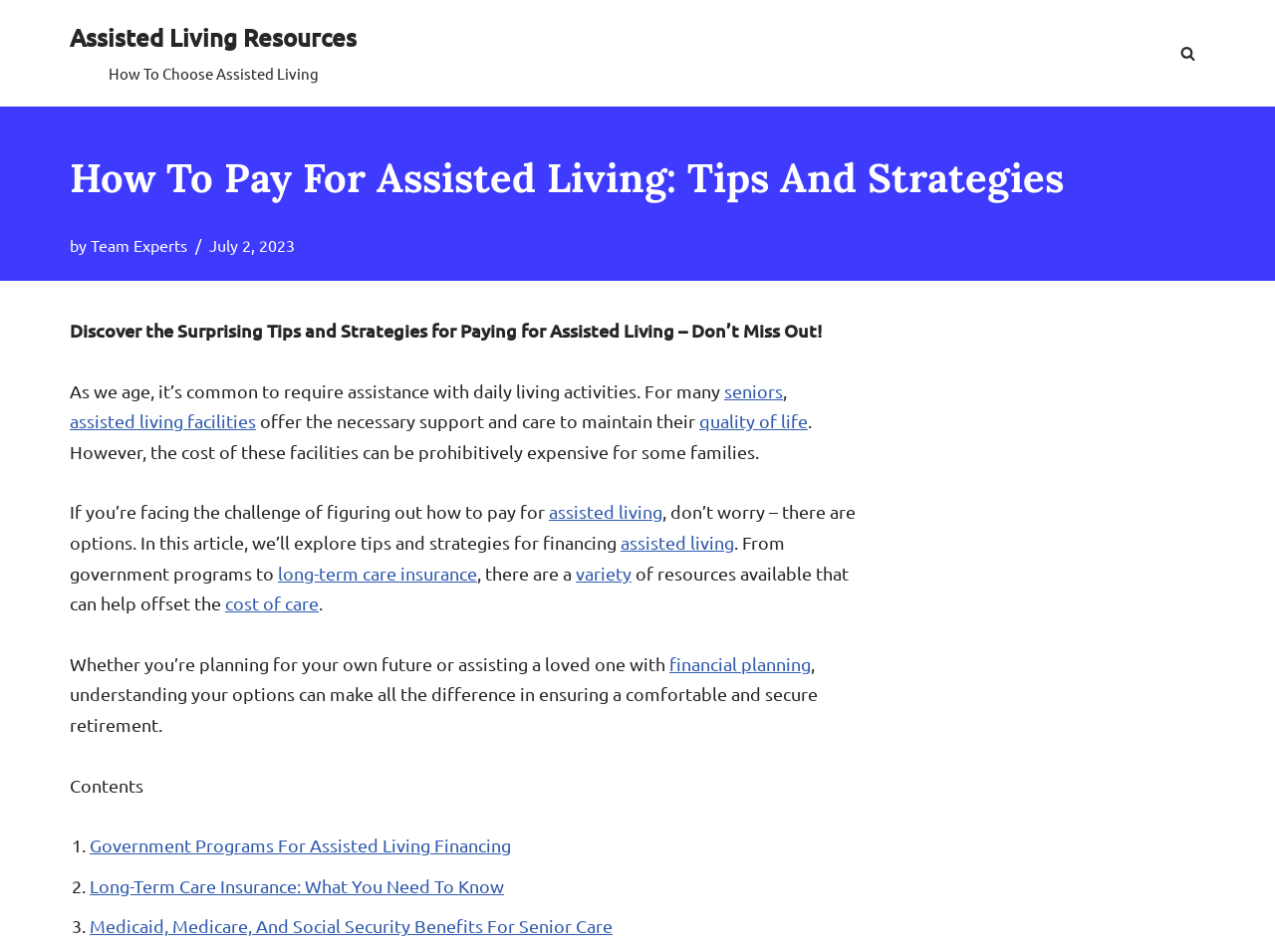Identify the coordinates of the bounding box for the element that must be clicked to accomplish the instruction: "Explore long-term care insurance options".

[0.07, 0.919, 0.395, 0.941]